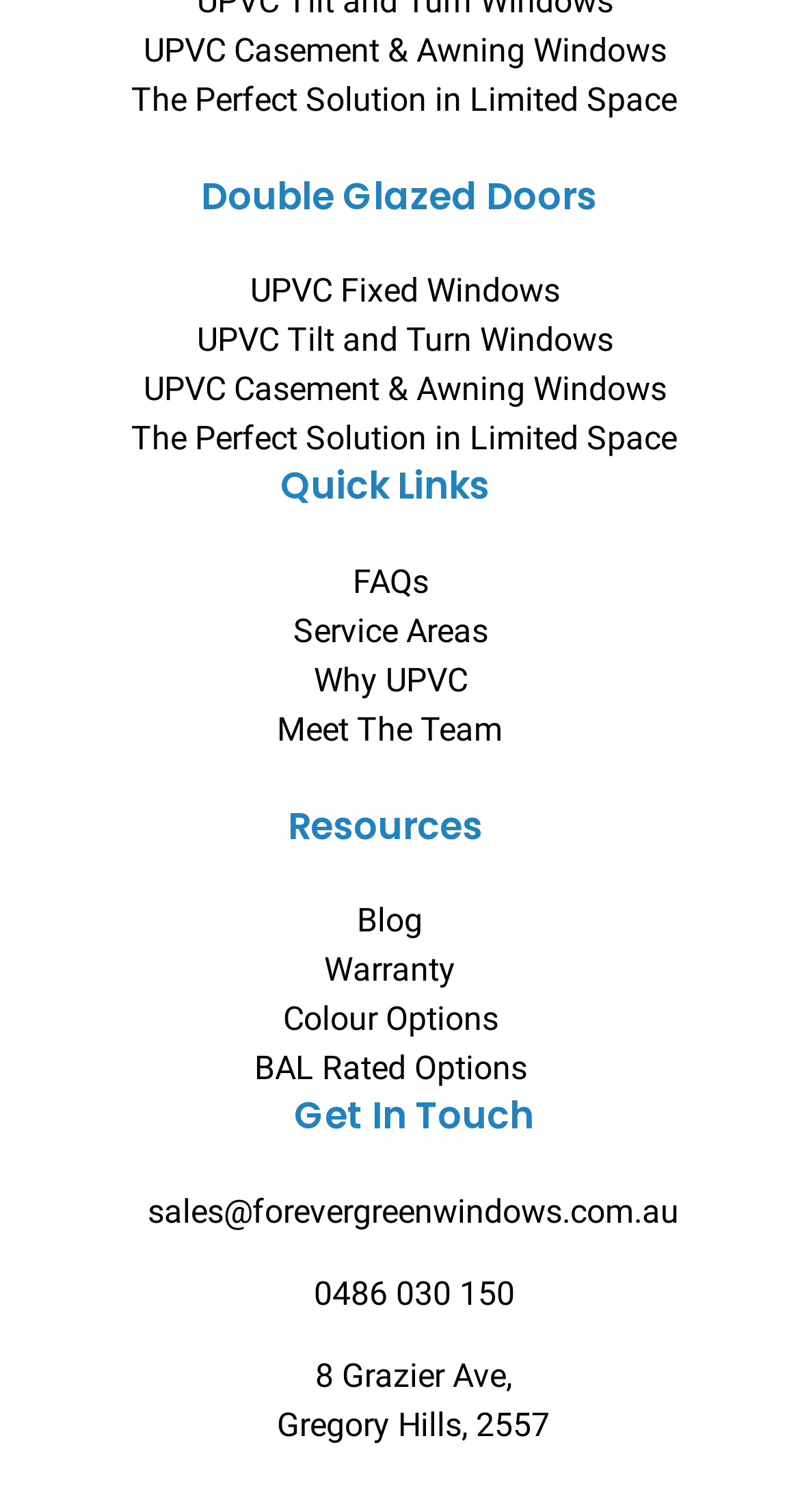Using the provided element description, identify the bounding box coordinates as (top-left x, top-left y, bottom-right x, bottom-right y). Ensure all values are between 0 and 1. Description: Meet The Team

[0.06, 0.453, 0.905, 0.486]